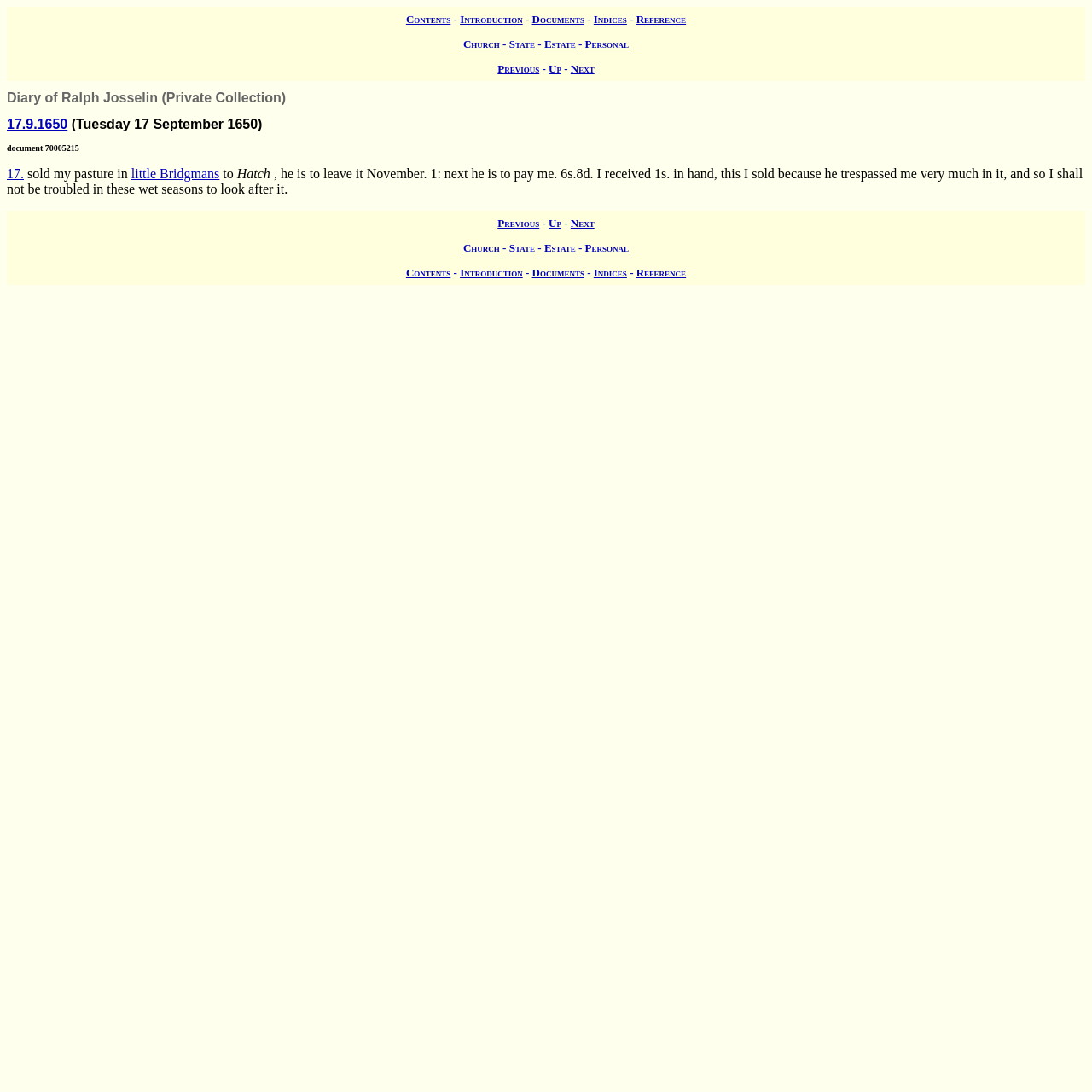Please indicate the bounding box coordinates of the element's region to be clicked to achieve the instruction: "view introduction". Provide the coordinates as four float numbers between 0 and 1, i.e., [left, top, right, bottom].

[0.421, 0.244, 0.479, 0.255]